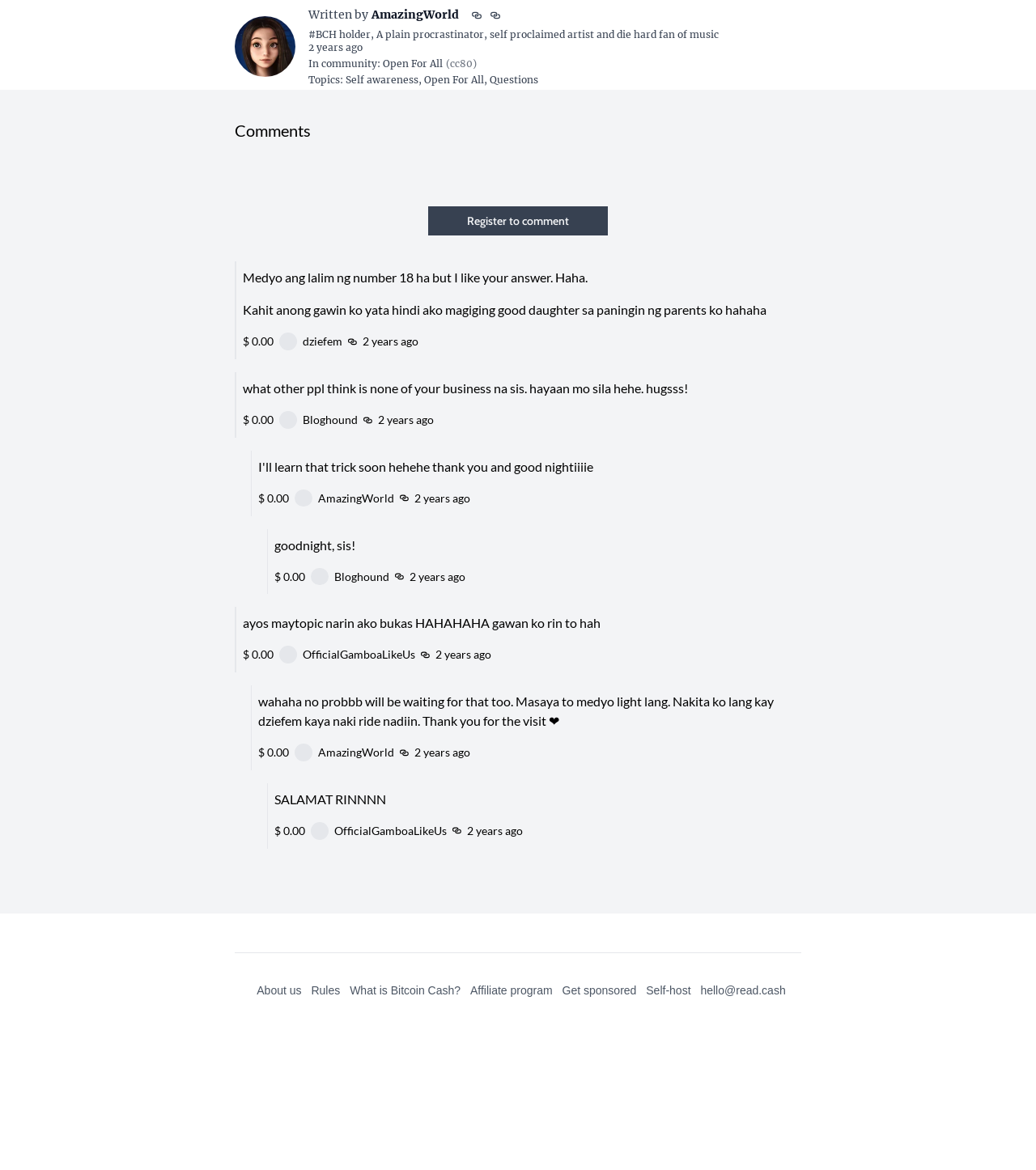Can you look at the image and give a comprehensive answer to the question:
How many comments are there in this post?

There are 7 comments in this post, which can be identified by the multiple instances of user avatars and comment text, each with a timestamp and a link to the comment.